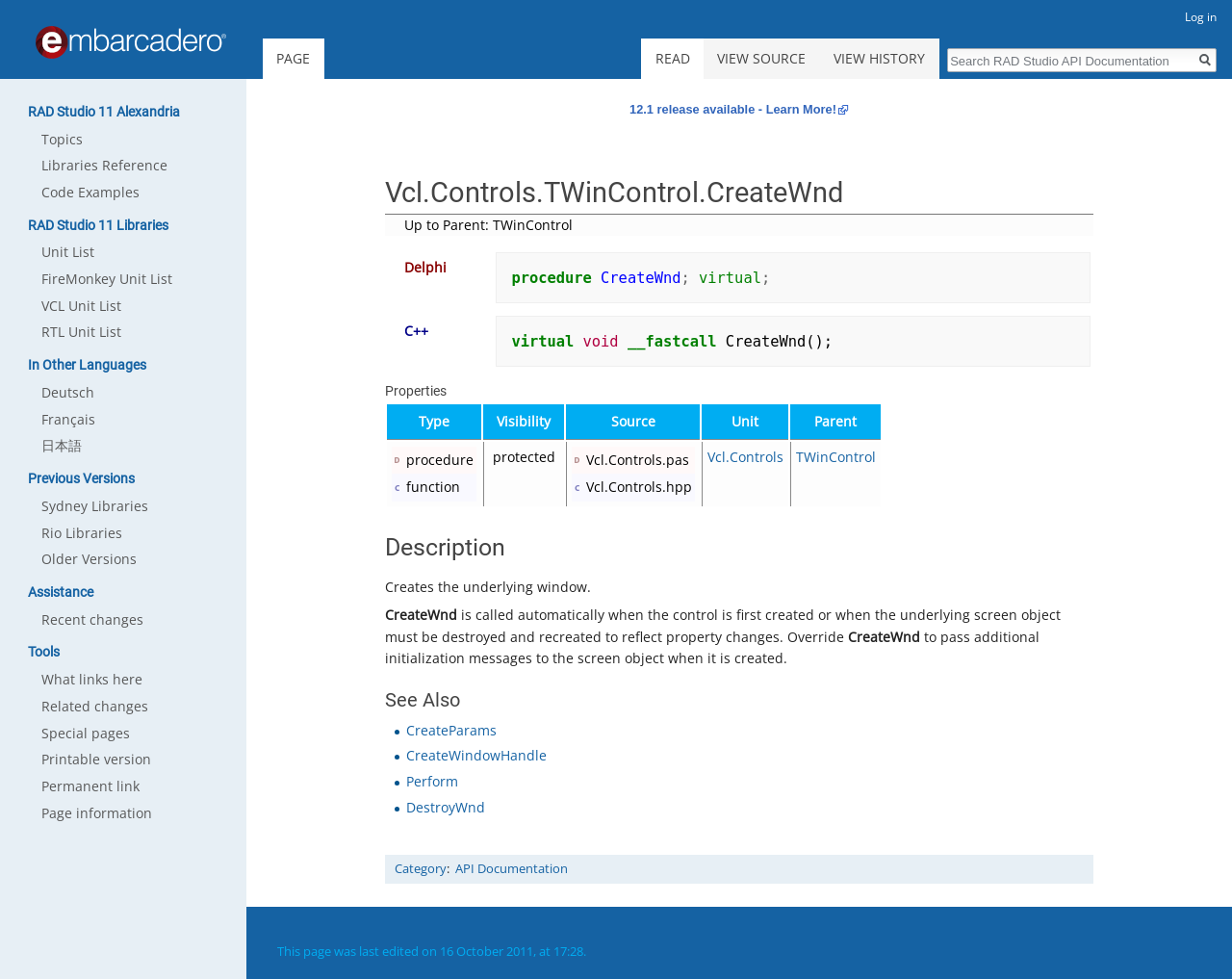Determine the bounding box coordinates of the section to be clicked to follow the instruction: "View R&D". The coordinates should be given as four float numbers between 0 and 1, formatted as [left, top, right, bottom].

None